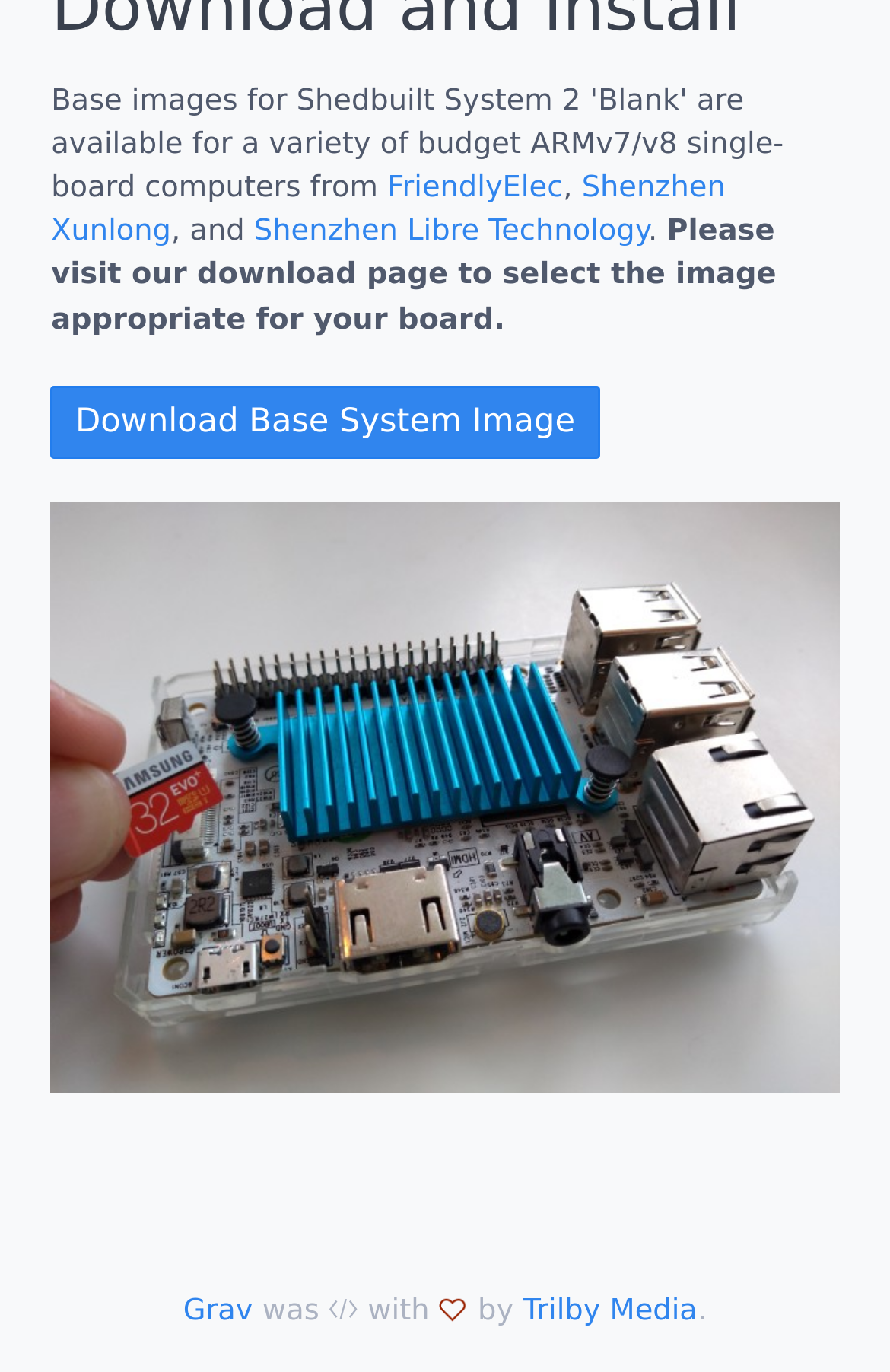Provide your answer to the question using just one word or phrase: Who developed the system image?

Shenzhen Xunlong and Shenzhen Libre Technology